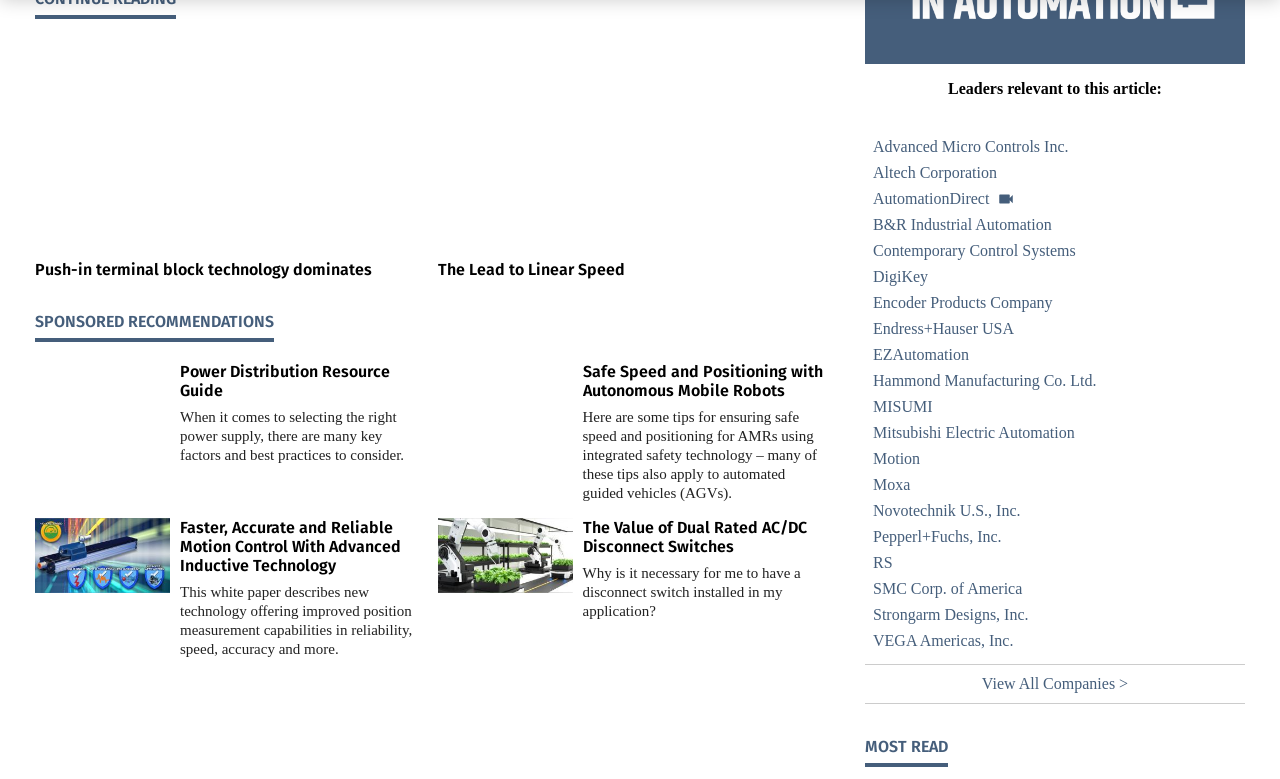Identify the bounding box coordinates for the element you need to click to achieve the following task: "Click on the 'FREE PROJECTS FOR ALL' link". The coordinates must be four float values ranging from 0 to 1, formatted as [left, top, right, bottom].

None